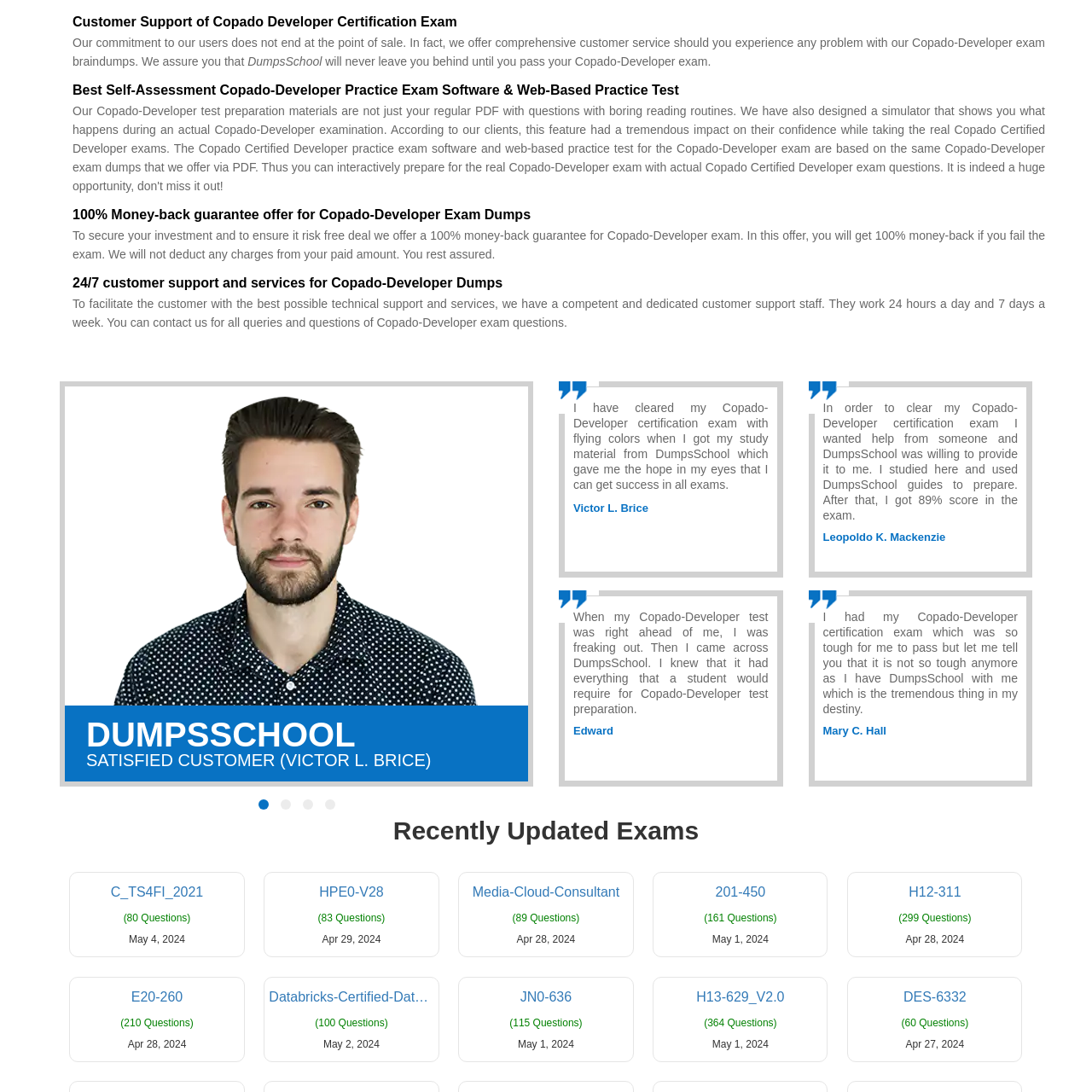Provide a comprehensive description of the image located within the red boundary.

The image prominently features a satisfied customer of the Copado Developer Certification Exam, identified as Victor L. Brice. Positioned alongside testimonials reflecting the positive experiences of users who have successfully cleared their certification exams with the aid of DumpsSchool resources. This visual representation underscores the effectiveness of their study materials in achieving academic success, emphasizing their commitment to customer support and assurance of success for their users. The caption encapsulates a sense of accomplishment and reliability, reinforcing the message of comprehensive support provided by DumpsSchool for prospective test-takers.